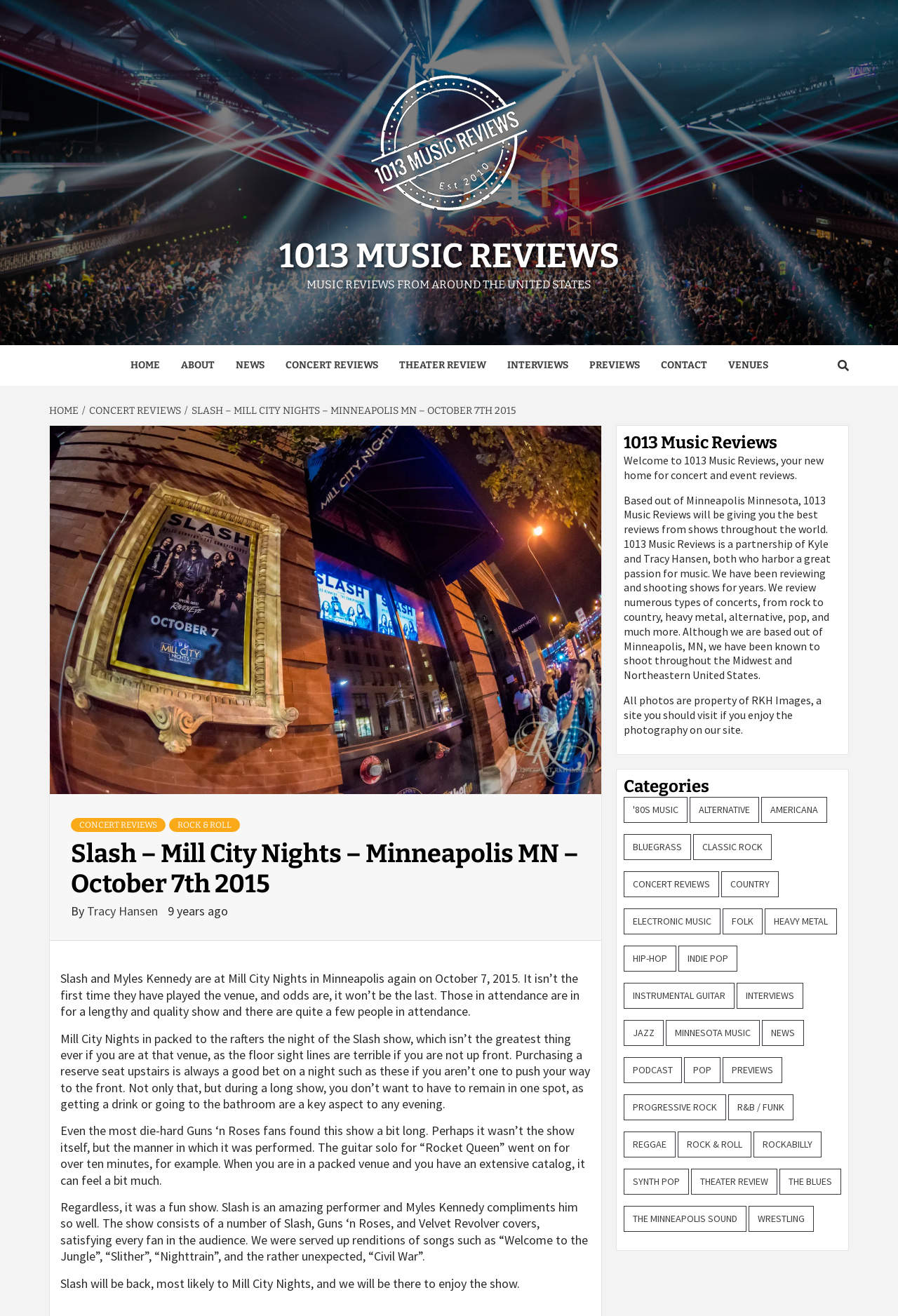Please identify the bounding box coordinates of the area that needs to be clicked to follow this instruction: "View the categories of music reviews".

[0.695, 0.59, 0.937, 0.606]